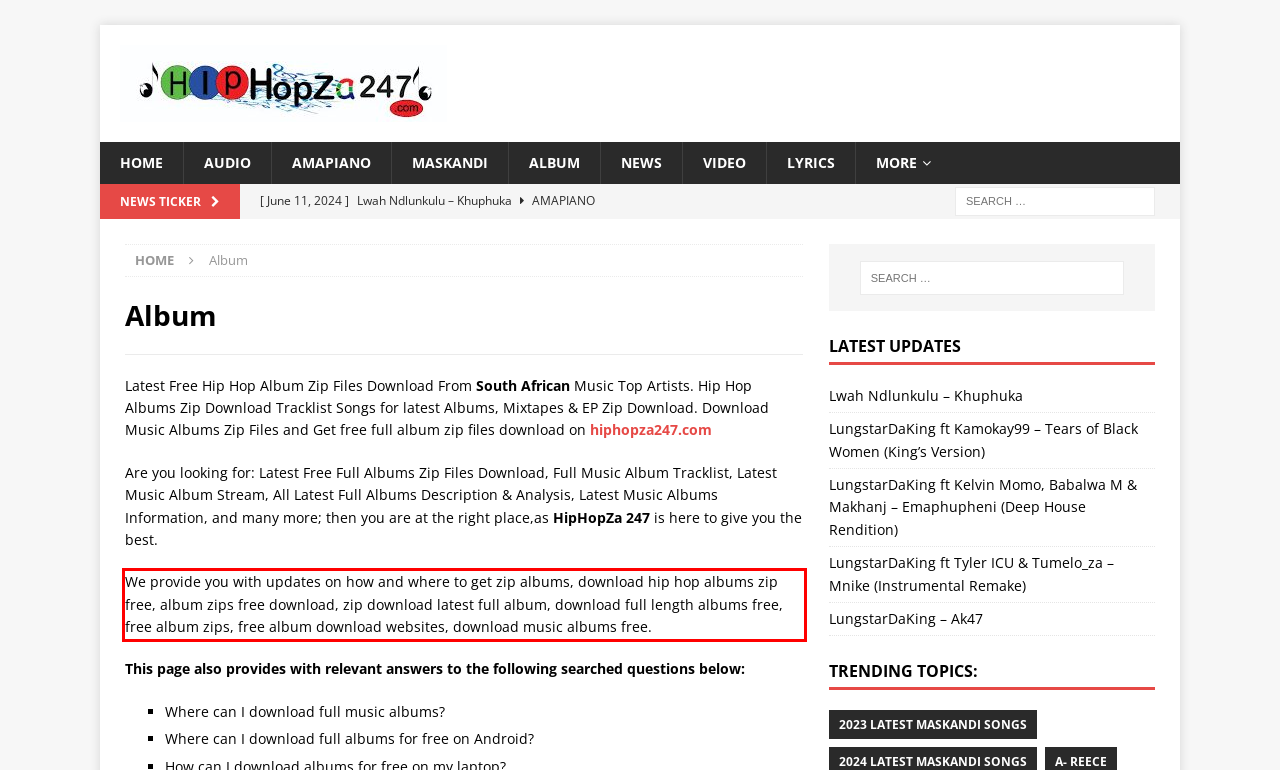Identify the red bounding box in the webpage screenshot and perform OCR to generate the text content enclosed.

We provide you with updates on how and where to get zip albums, download hip hop albums zip free, album zips free download, zip download latest full album, download full length albums free, free album zips, free album download websites, download music albums free.